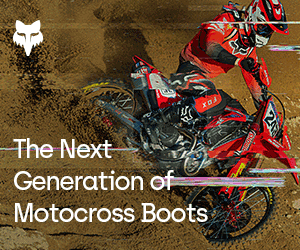Provide a brief response to the question below using a single word or phrase: 
What is the environment in which the motocross racer is riding?

Dirt terrain